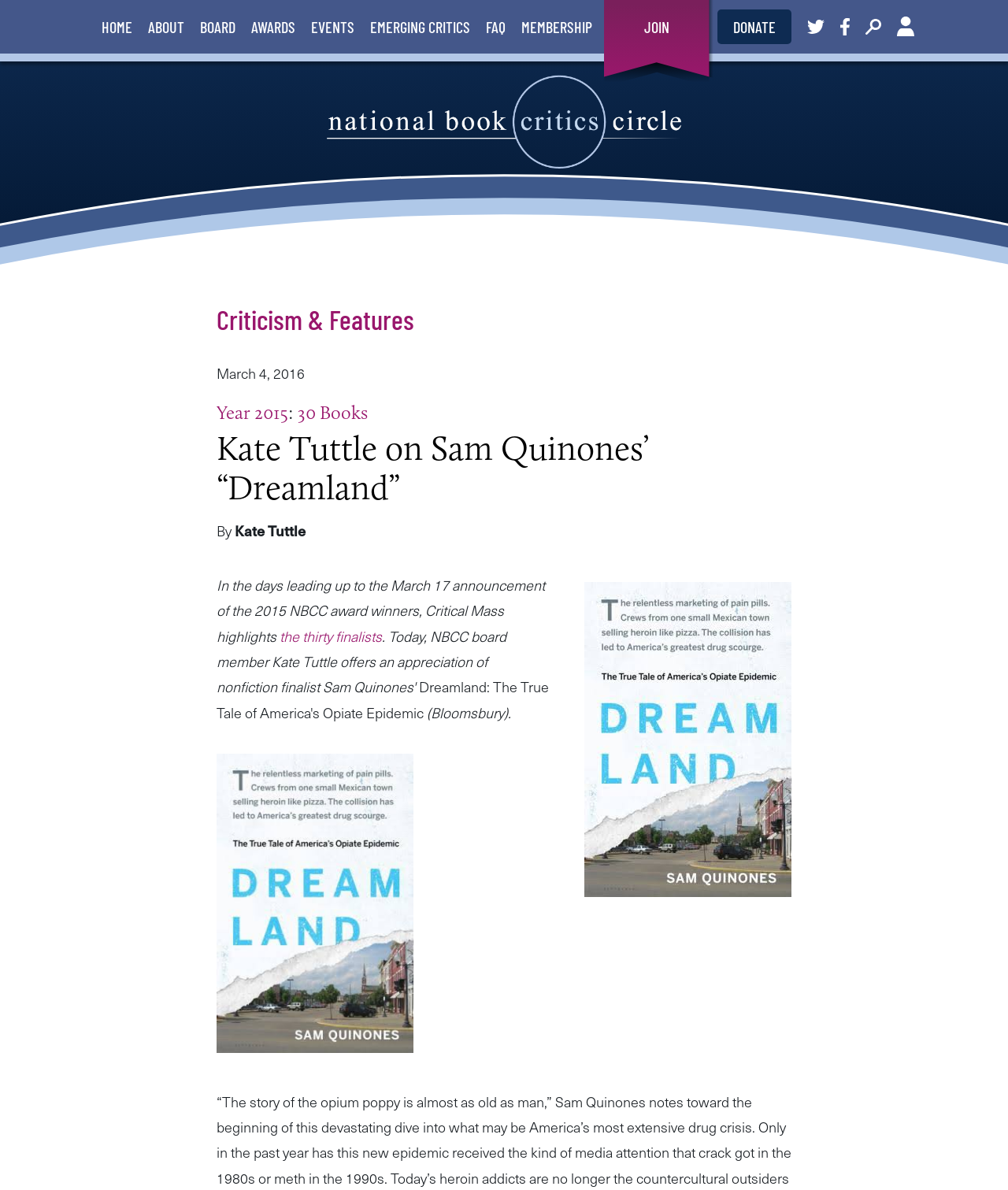Using the information in the image, give a comprehensive answer to the question: 
What is the date of the announcement of the 2015 NBCC award winners?

The question can be answered by looking at the text 'In the days leading up to the March 17 announcement of the 2015 NBCC award winners...' which indicates that the date of the announcement of the 2015 NBCC award winners is March 17.